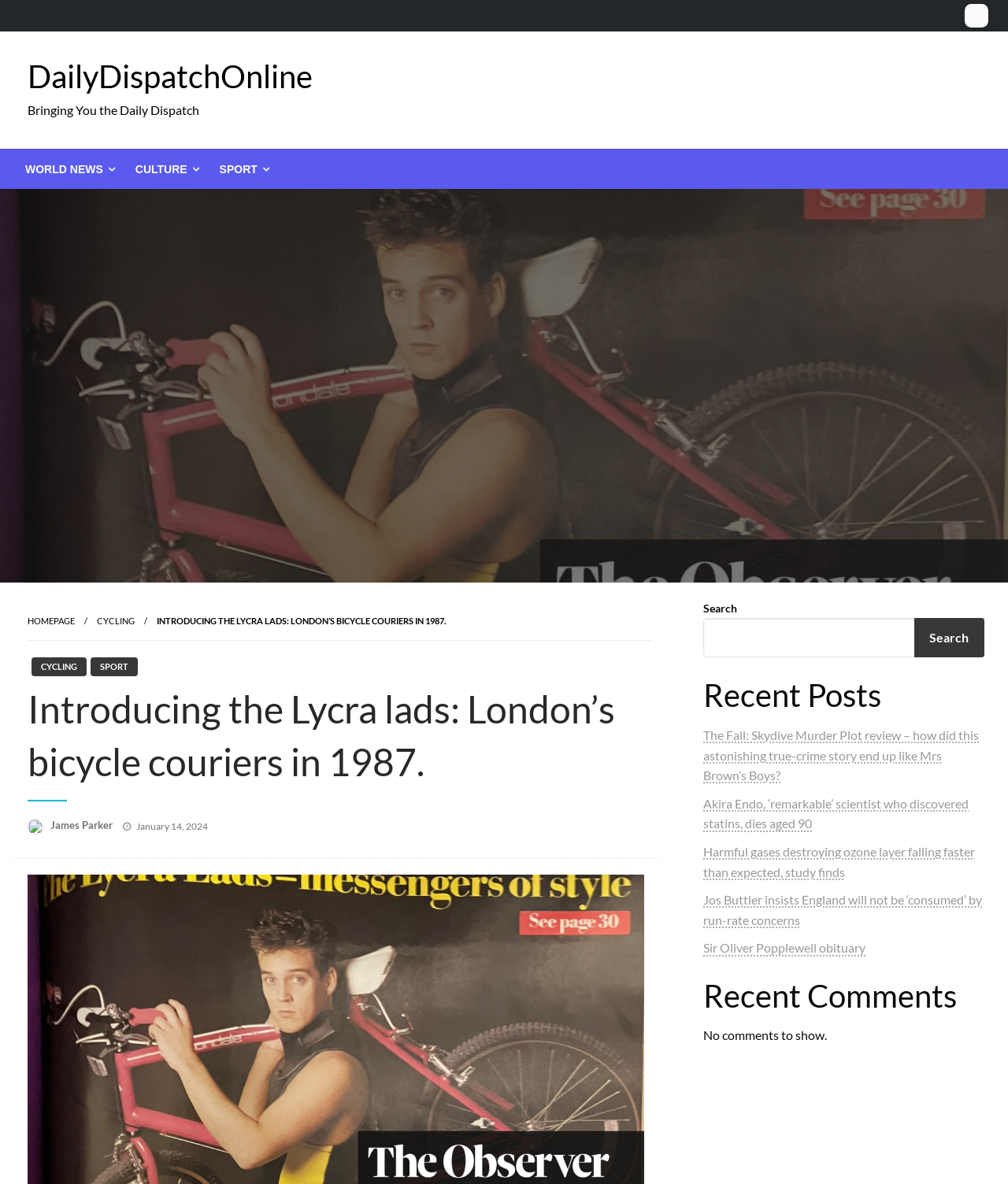What is the topic of the article?
Utilize the image to construct a detailed and well-explained answer.

I determined the answer by looking at the link element with the text 'CYCLING' which is likely to be the topic of the article, and also the strong element with the text 'Introducing the Lycra lads: London’s bicycle couriers in 1987.' which suggests that the article is about cycling.